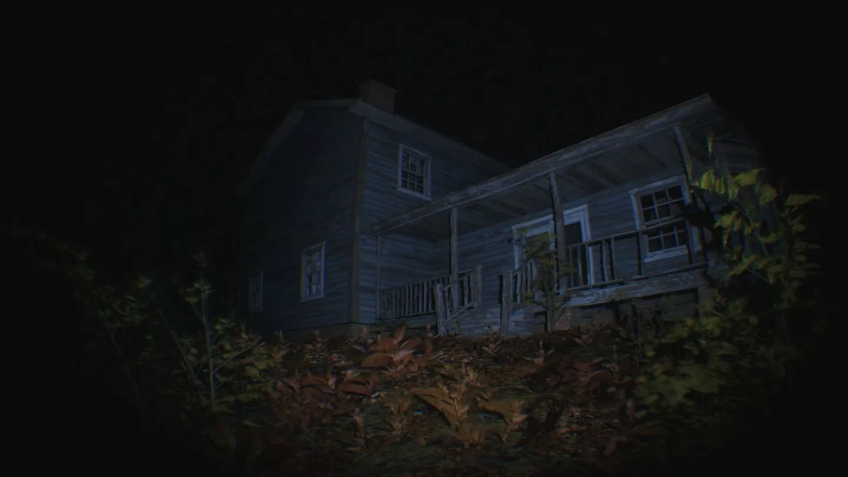What type of game is 'Paranormal Tales'?
Please ensure your answer is as detailed and informative as possible.

The caption describes the game as allowing players to 'explore the chilling narratives behind mysterious disappearances, leveraging different perspectives in a first-person shooter format', which identifies the game's genre.